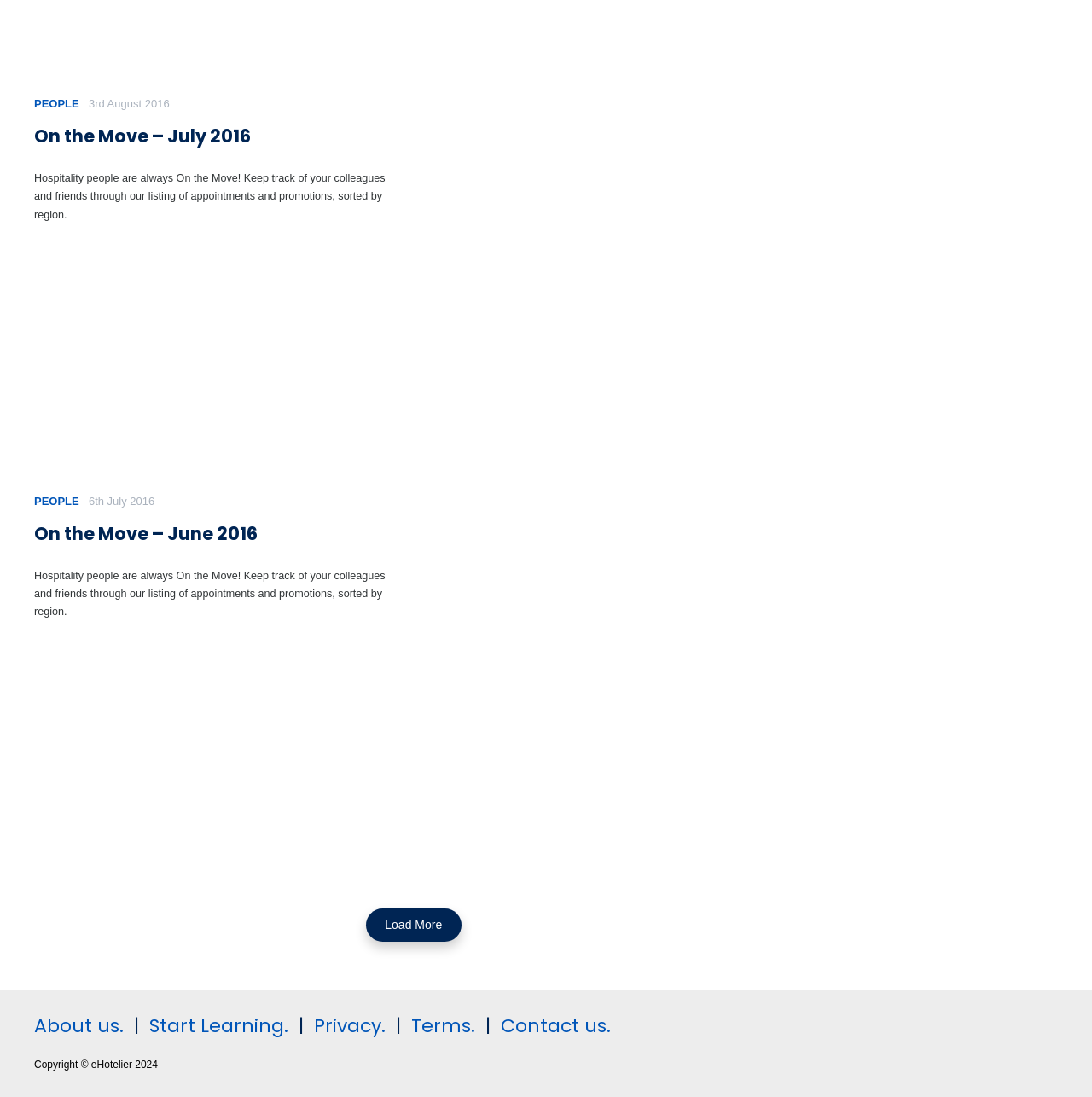Bounding box coordinates must be specified in the format (top-left x, top-left y, bottom-right x, bottom-right y). All values should be floating point numbers between 0 and 1. What are the bounding box coordinates of the UI element described as: People

[0.031, 0.451, 0.072, 0.462]